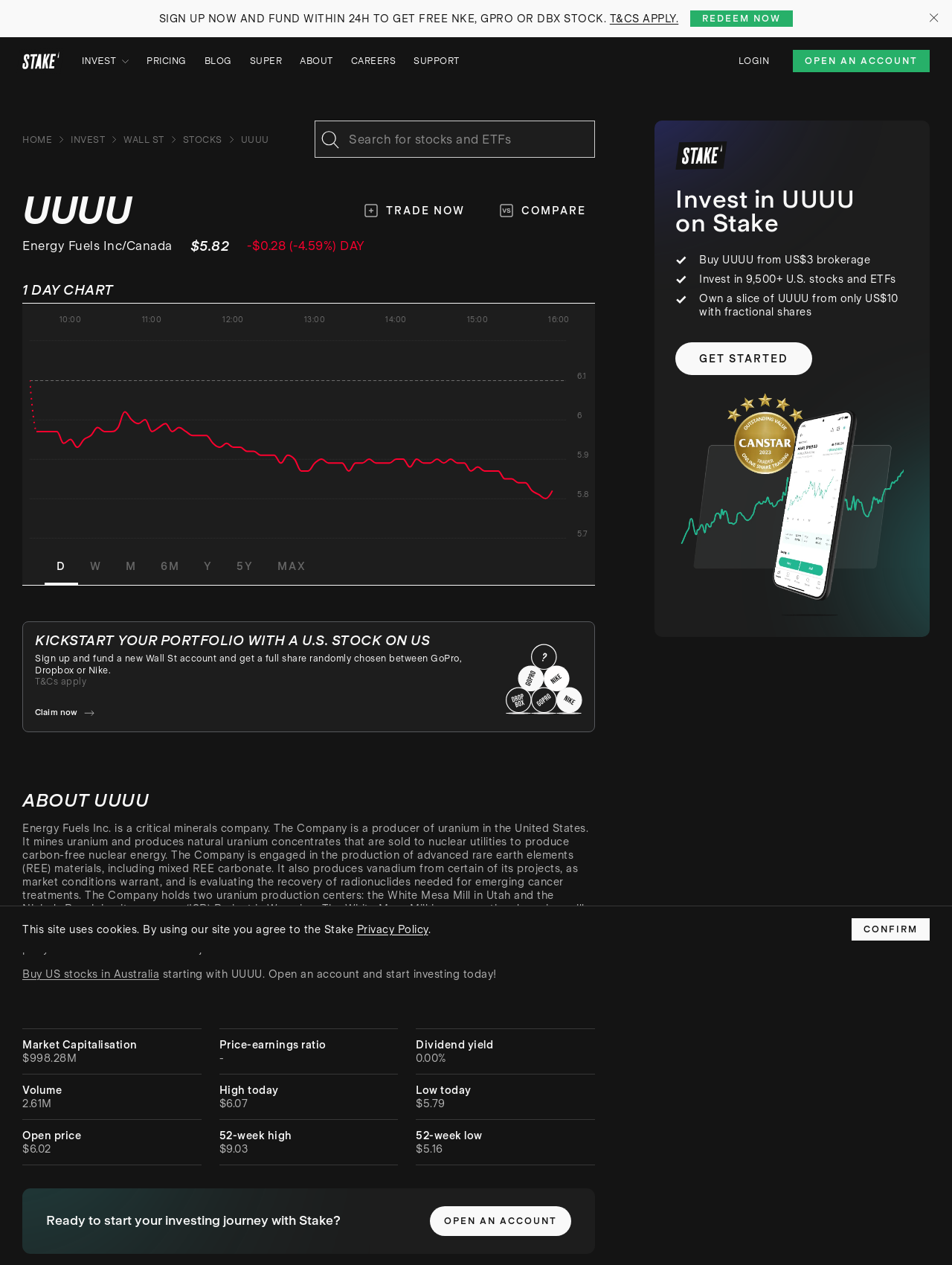What is the purpose of the chart in the webpage?
From the image, respond using a single word or phrase.

To display UUUU stock price movement